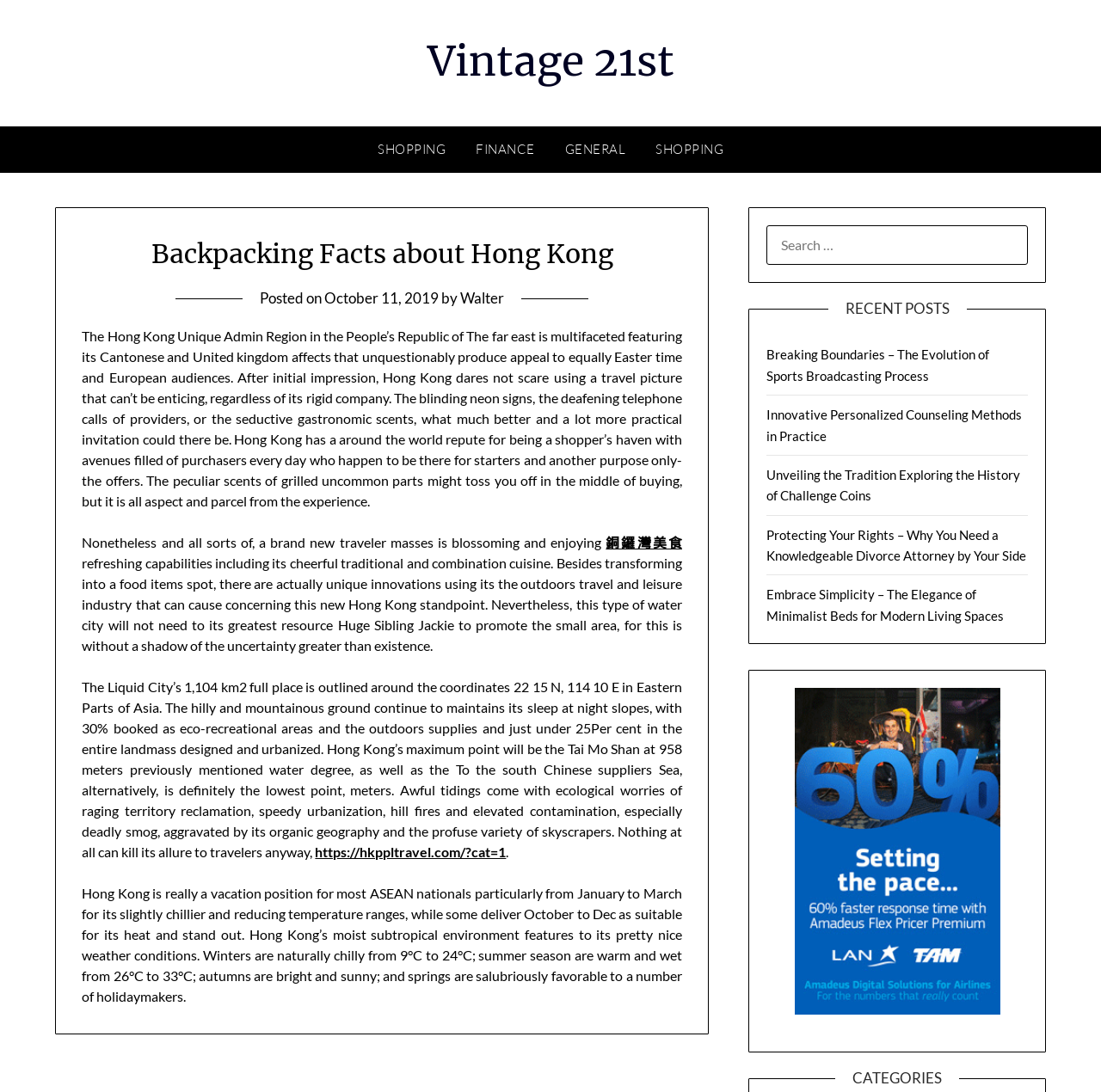What is the highest point in Hong Kong?
Use the information from the image to give a detailed answer to the question.

According to the article, the highest point in Hong Kong is Tai Mo Shan, which is 958 meters above sea level. This information is mentioned in the paragraph that describes the geography of Hong Kong.